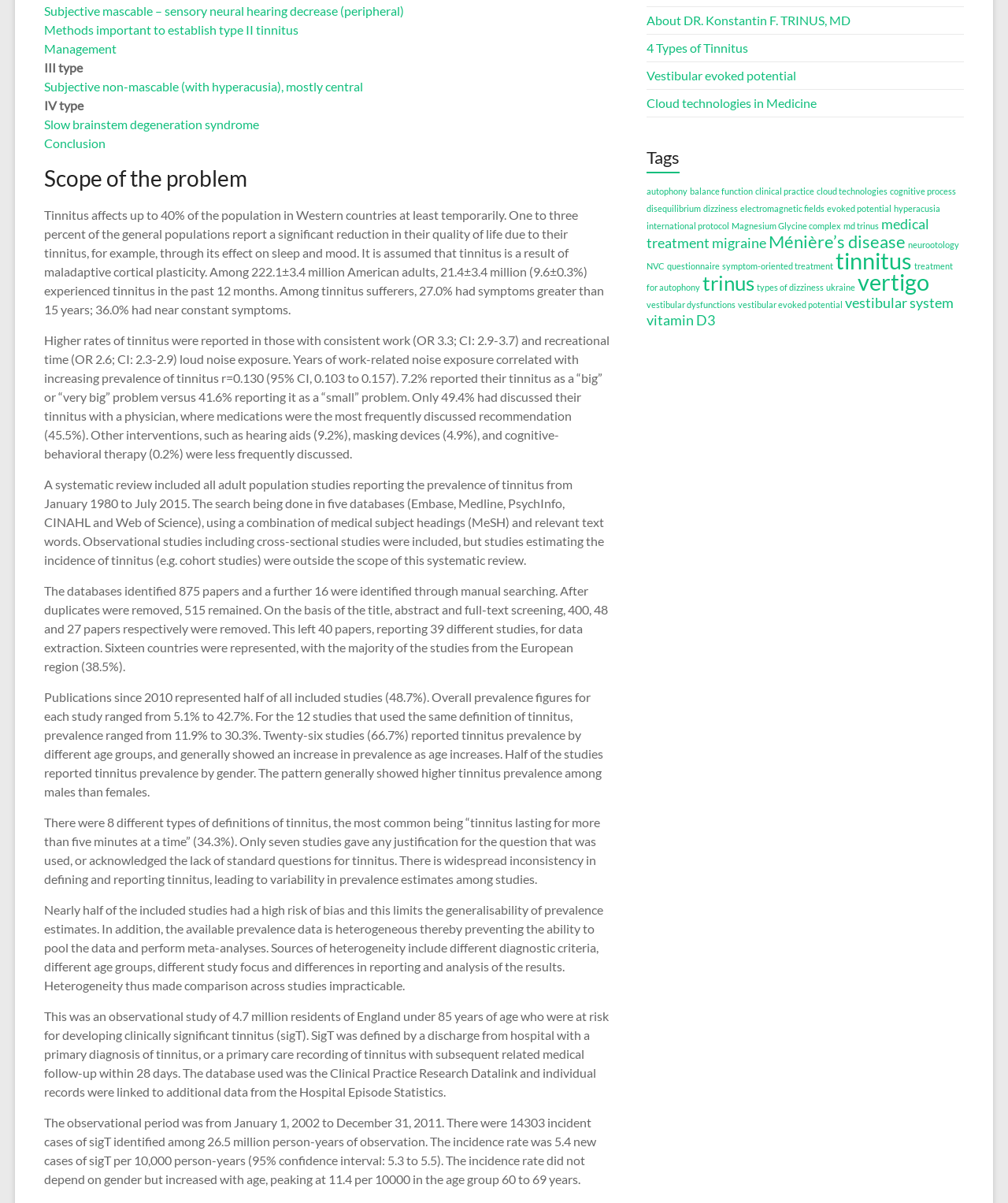Determine the bounding box coordinates in the format (top-left x, top-left y, bottom-right x, bottom-right y). Ensure all values are floating point numbers between 0 and 1. Identify the bounding box of the UI element described by: migraine

[0.706, 0.195, 0.76, 0.209]